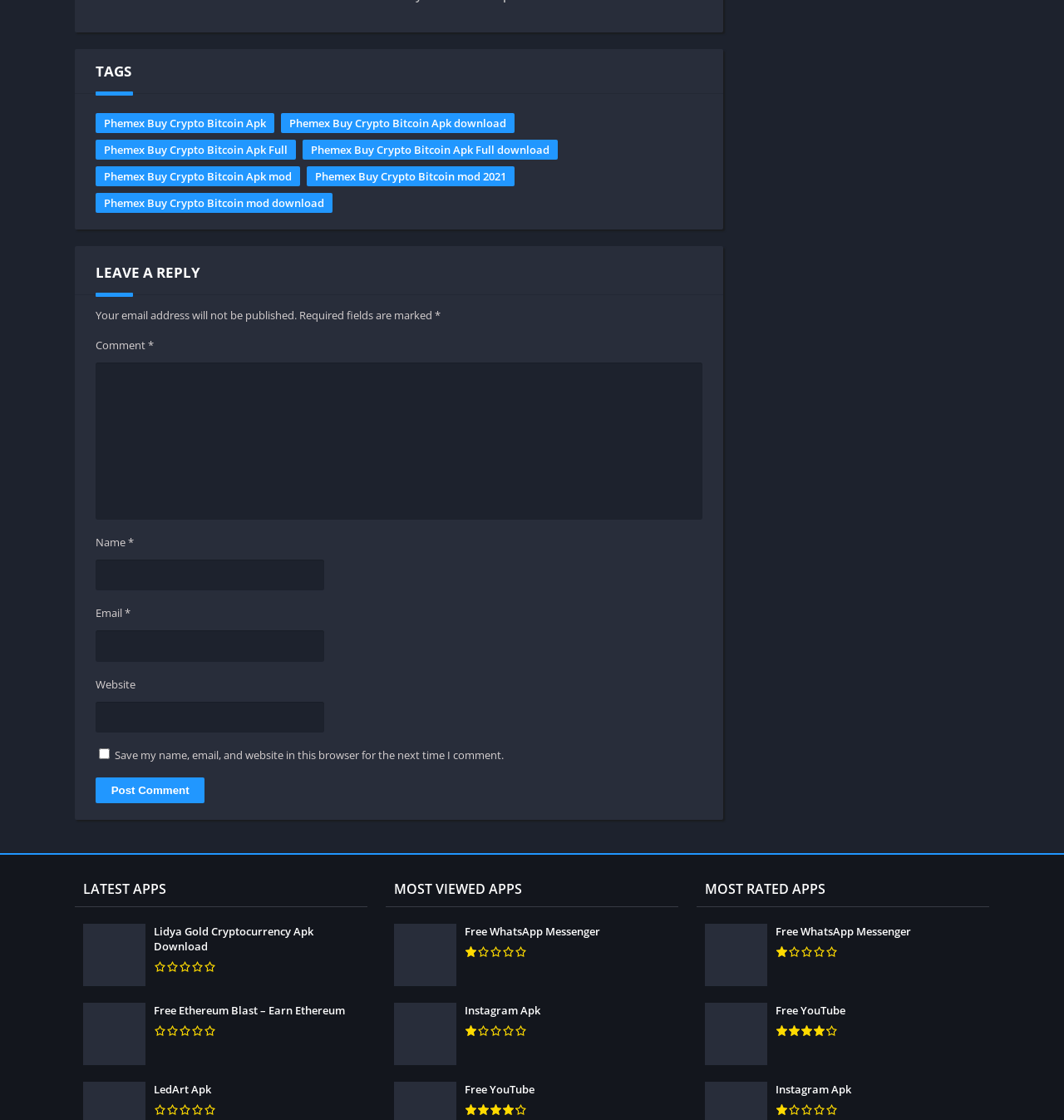Determine the bounding box coordinates for the region that must be clicked to execute the following instruction: "Click on Free WhatsApp Messenger link".

[0.362, 0.818, 0.638, 0.888]